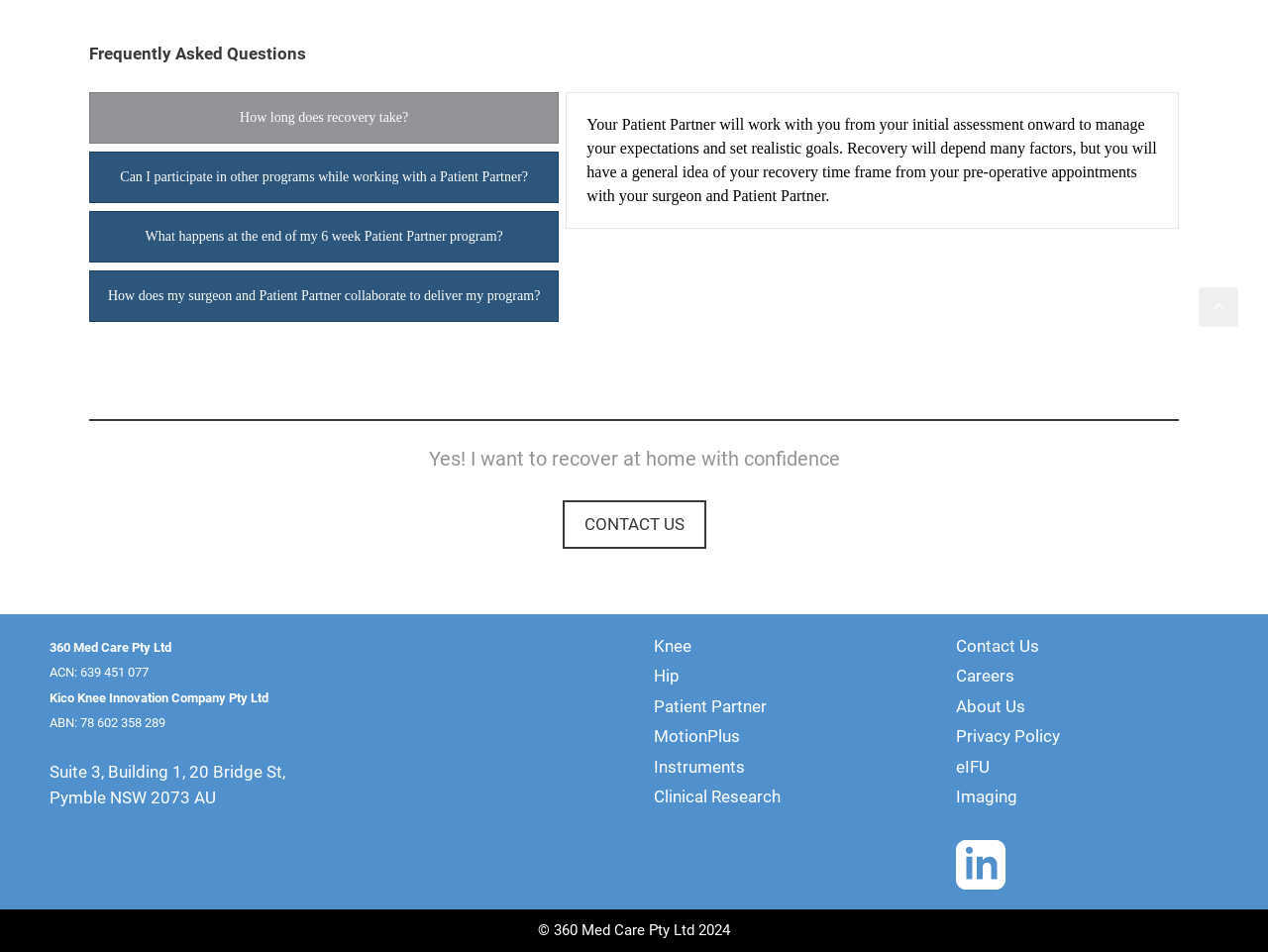Find the bounding box coordinates of the element you need to click on to perform this action: 'Click on the 'Knee' link'. The coordinates should be represented by four float values between 0 and 1, in the format [left, top, right, bottom].

[0.516, 0.668, 0.545, 0.688]